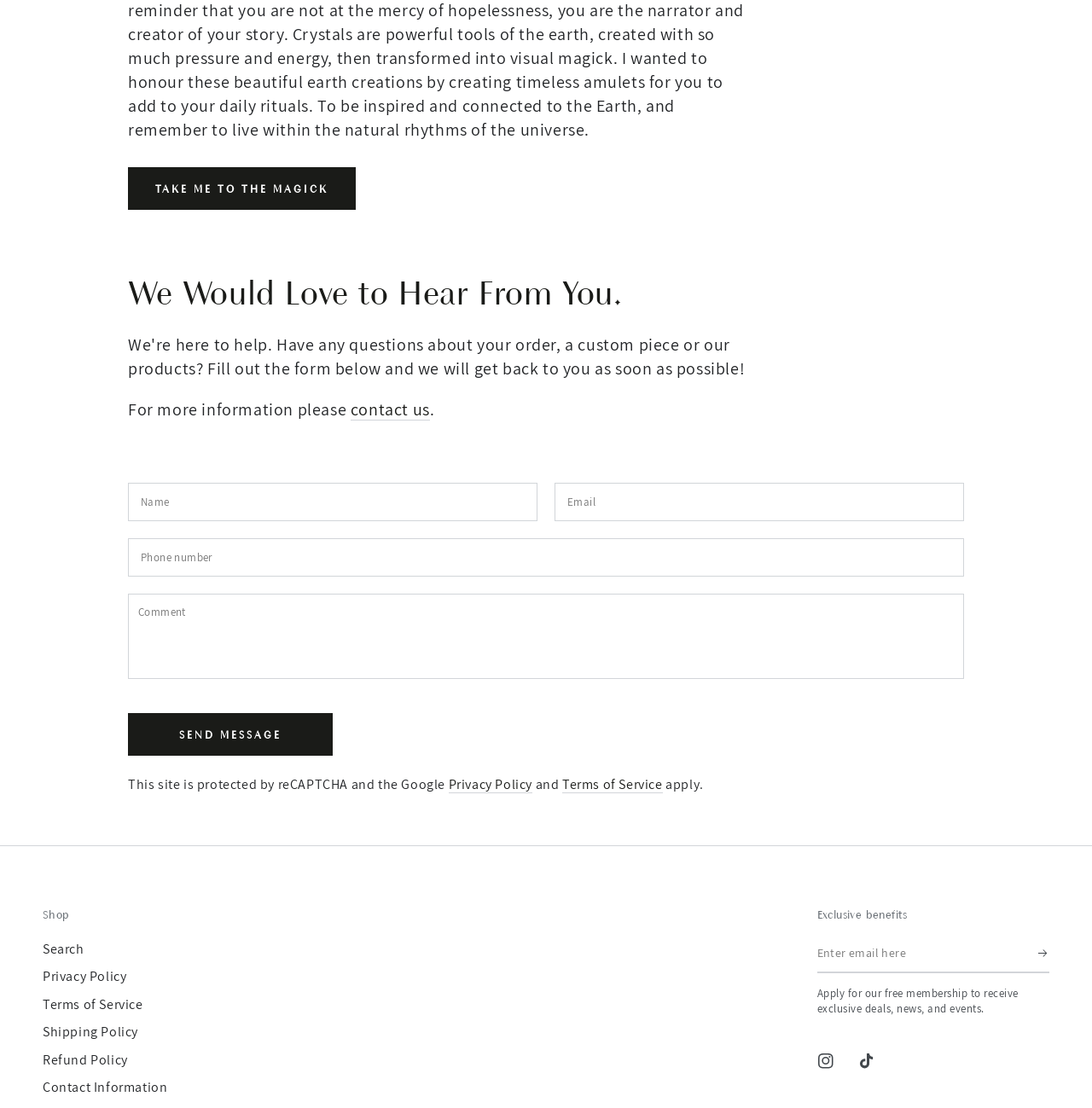Highlight the bounding box coordinates of the region I should click on to meet the following instruction: "Enter your name".

[0.117, 0.436, 0.492, 0.47]